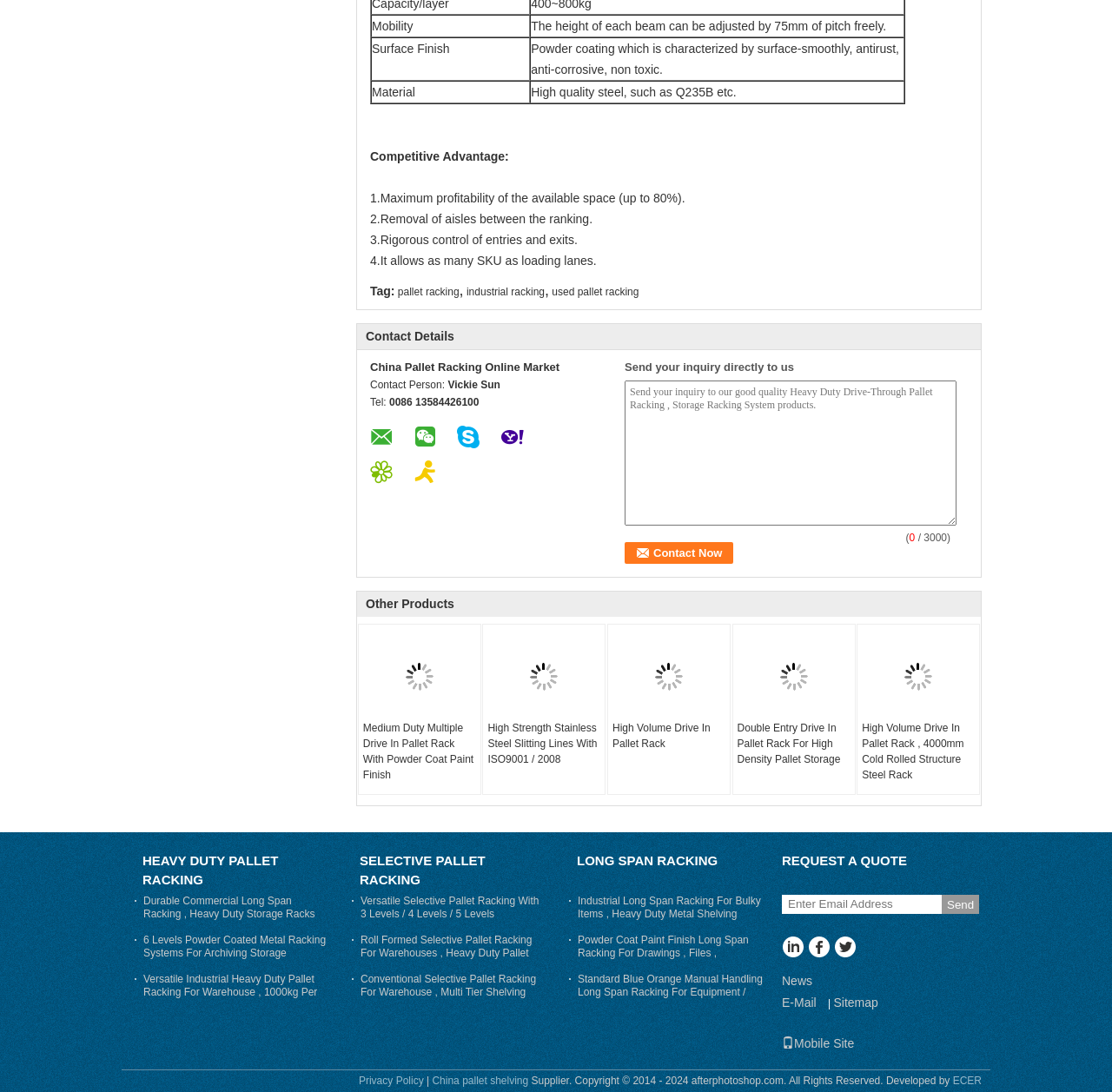Please identify the bounding box coordinates of the region to click in order to complete the given instruction: "Enter your inquiry in the text box". The coordinates should be four float numbers between 0 and 1, i.e., [left, top, right, bottom].

[0.562, 0.348, 0.86, 0.481]